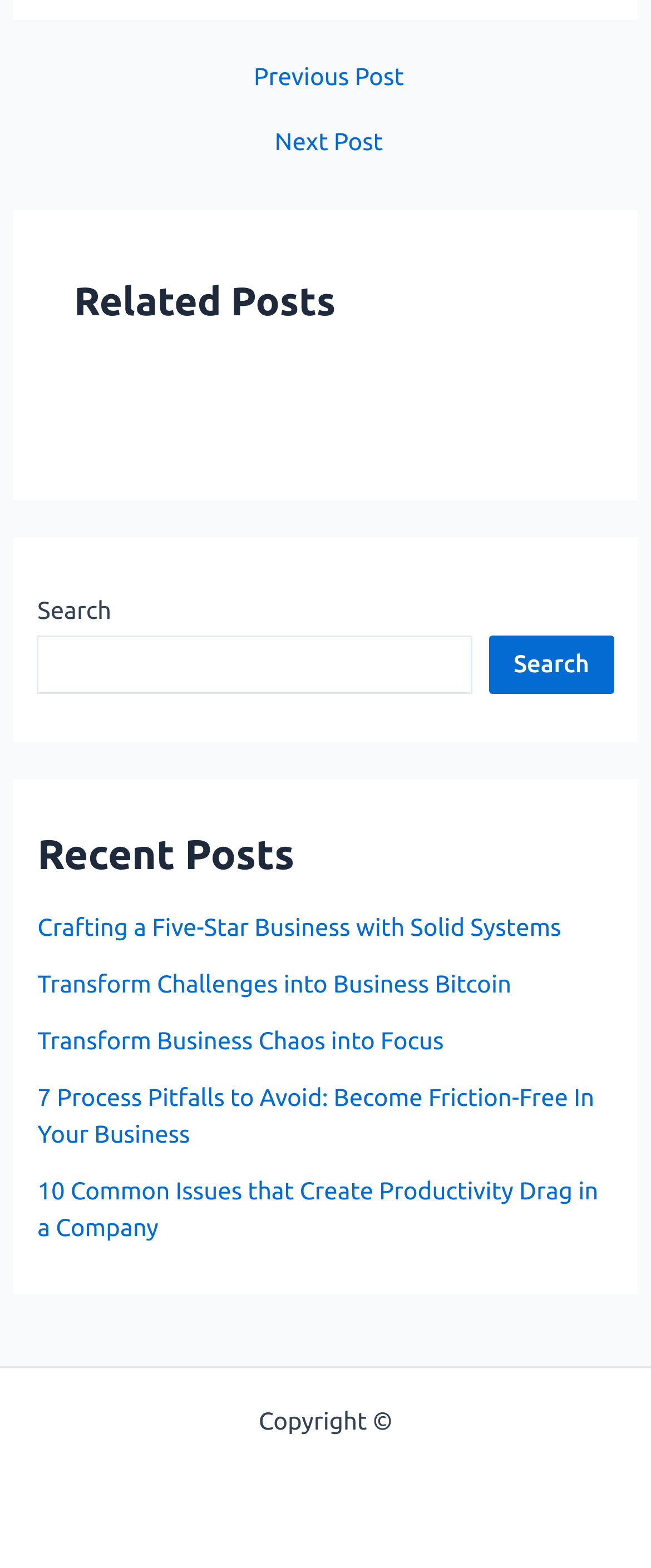Please specify the coordinates of the bounding box for the element that should be clicked to carry out this instruction: "Search for something". The coordinates must be four float numbers between 0 and 1, formatted as [left, top, right, bottom].

[0.058, 0.405, 0.726, 0.442]